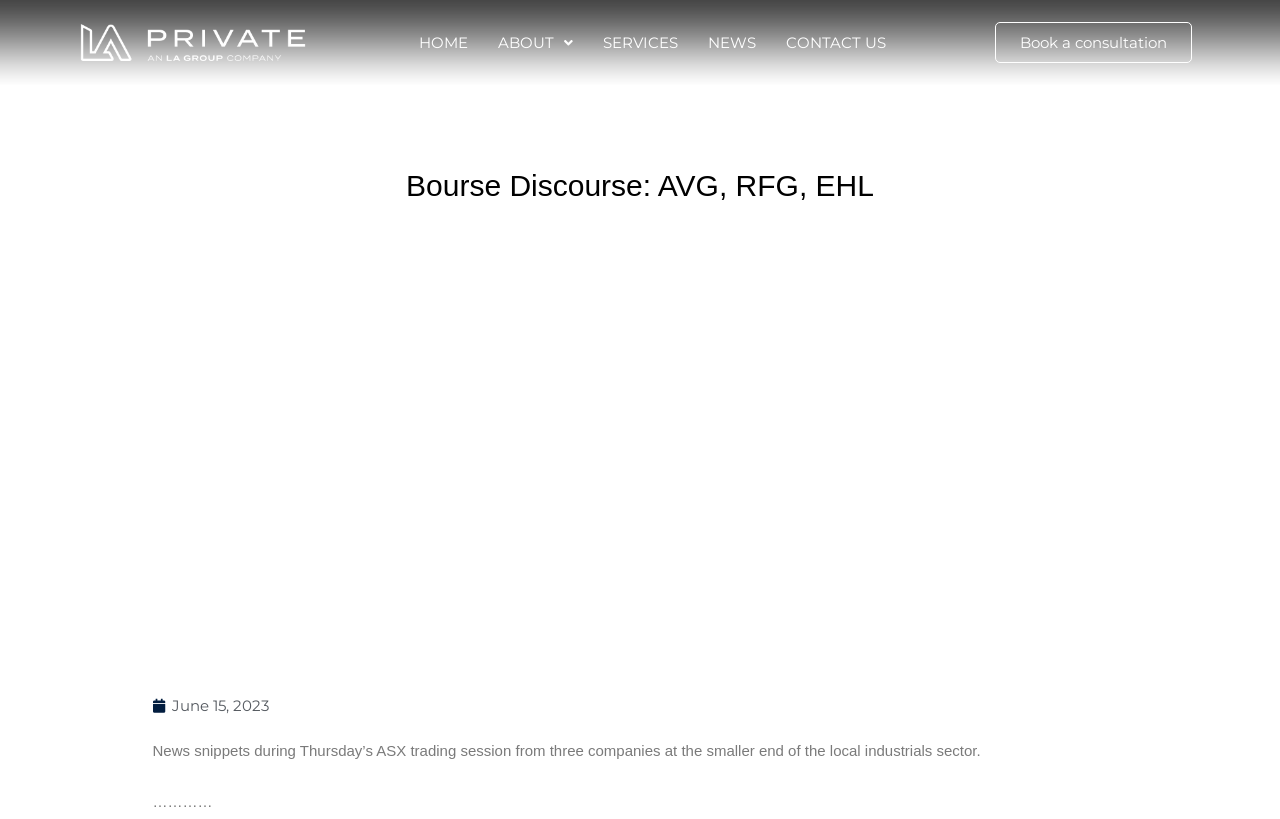Please locate and generate the primary heading on this webpage.

Bourse Discourse: AVG, RFG, EHL